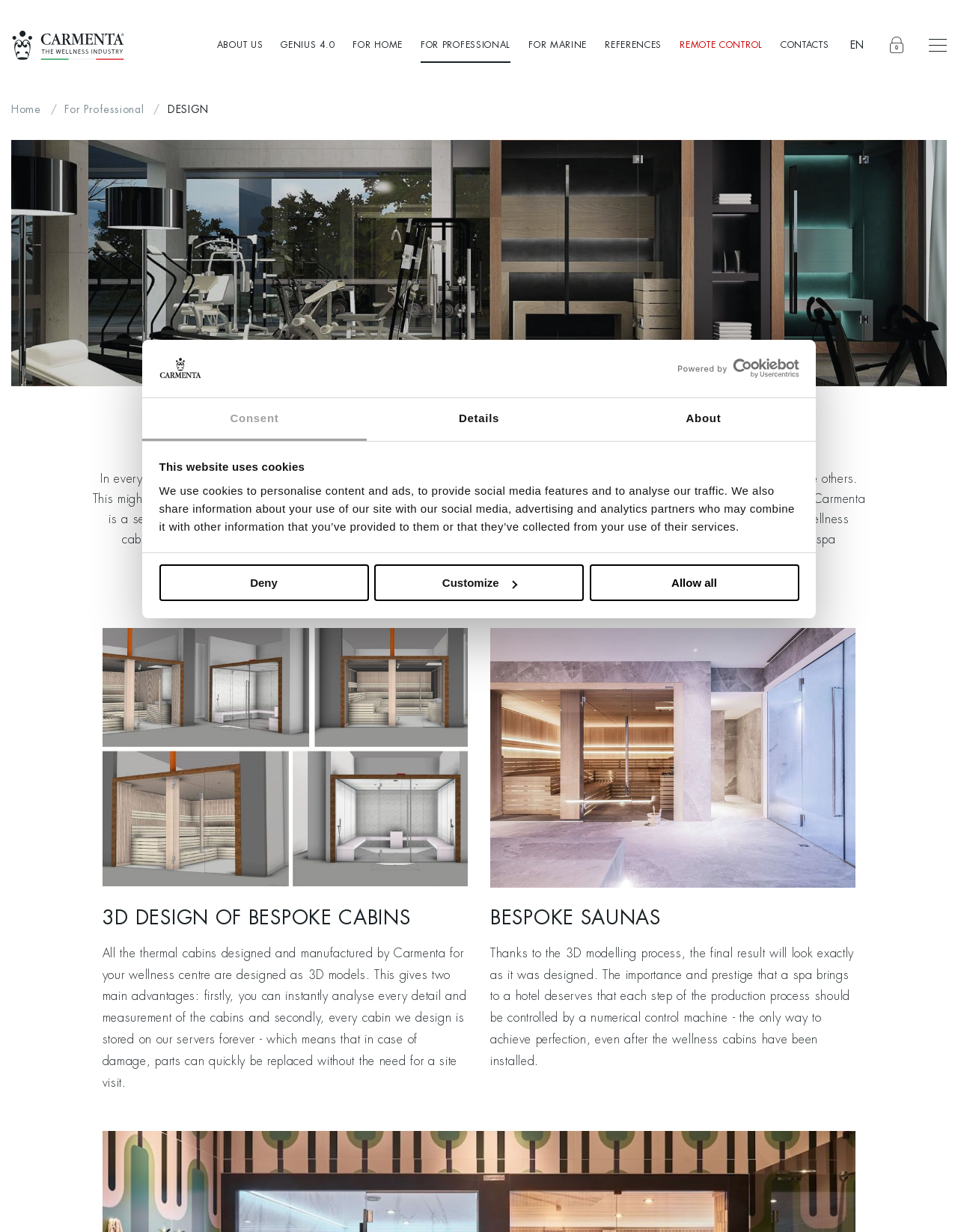Please locate the bounding box coordinates of the element that needs to be clicked to achieve the following instruction: "View the DESIGN image". The coordinates should be four float numbers between 0 and 1, i.e., [left, top, right, bottom].

[0.012, 0.114, 0.988, 0.313]